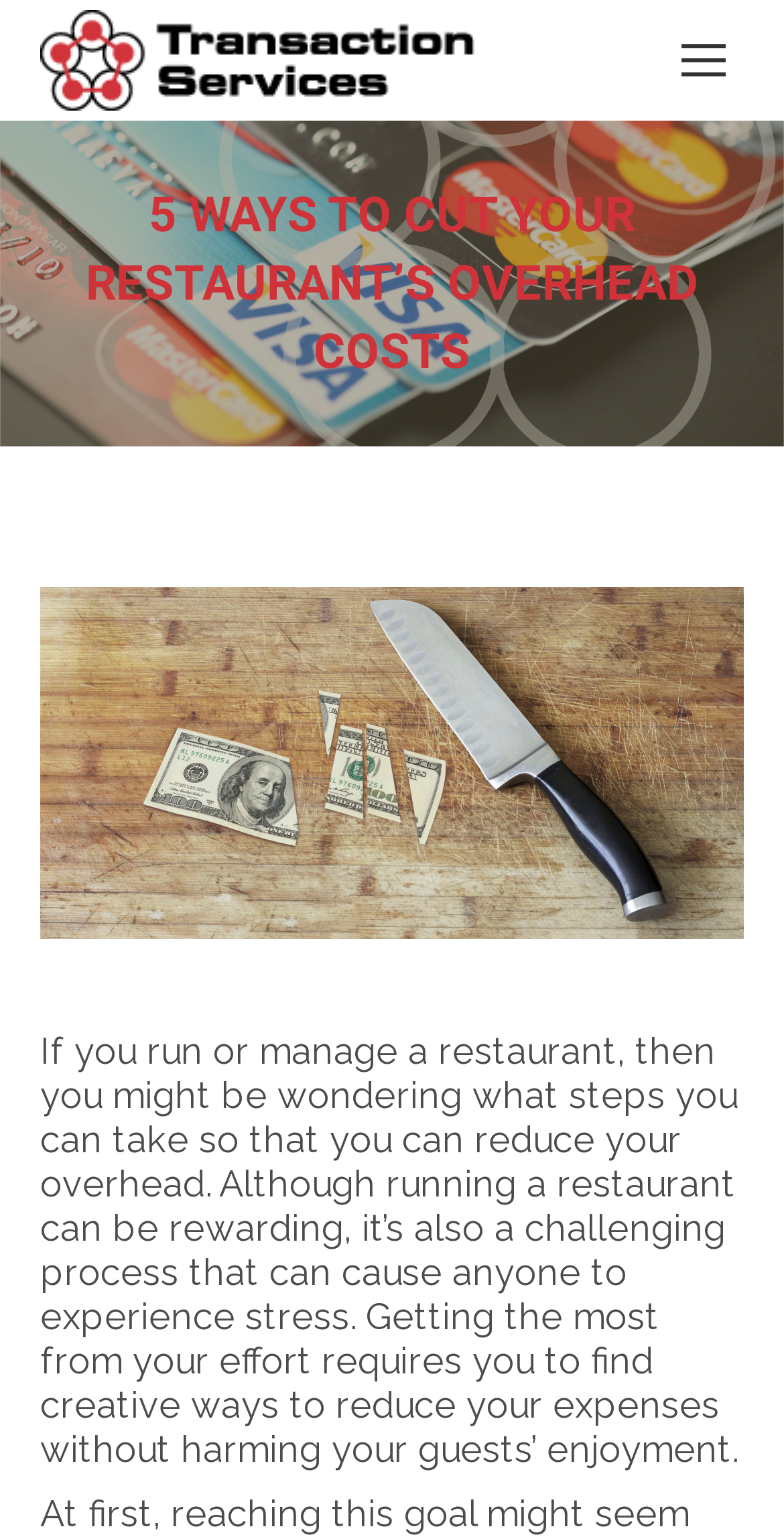Extract the bounding box coordinates of the UI element described by: "Go to Top". The coordinates should include four float numbers ranging from 0 to 1, e.g., [left, top, right, bottom].

[0.872, 0.802, 0.974, 0.855]